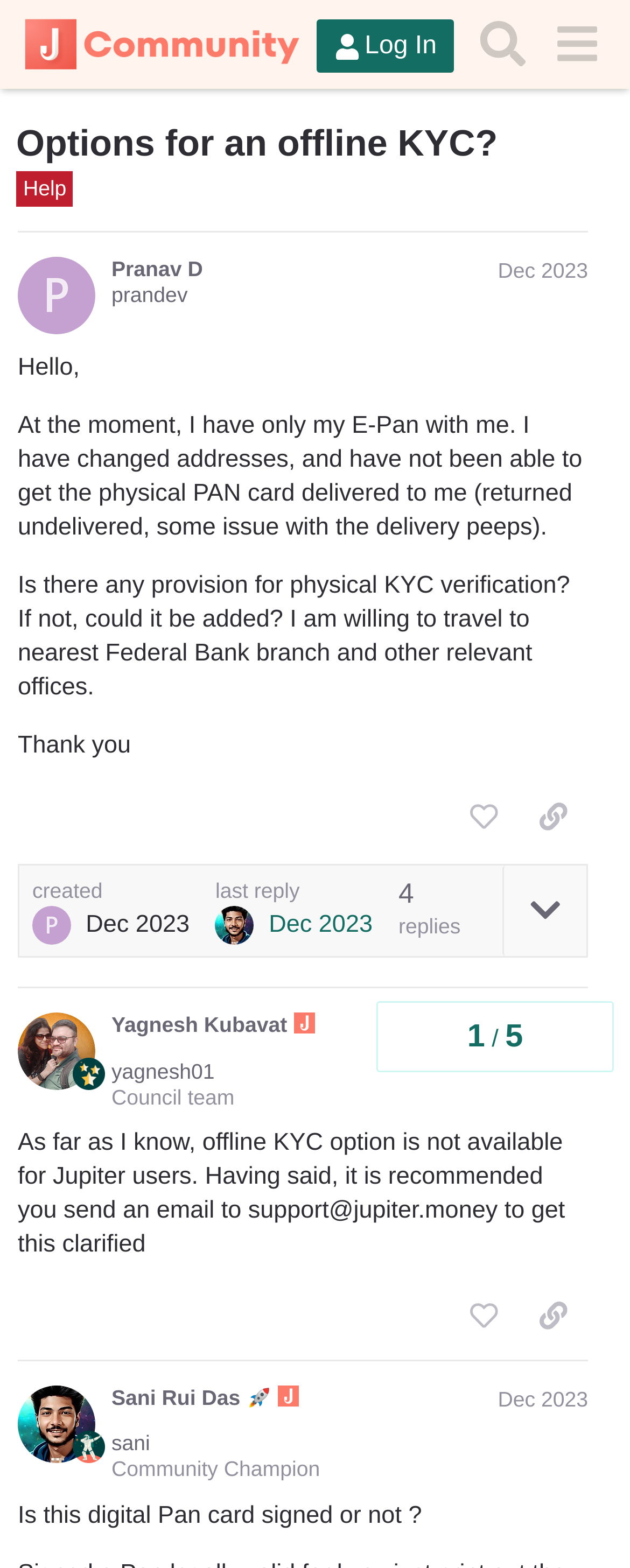Locate the bounding box coordinates of the clickable region necessary to complete the following instruction: "Share on Twitter". Provide the coordinates in the format of four float numbers between 0 and 1, i.e., [left, top, right, bottom].

None